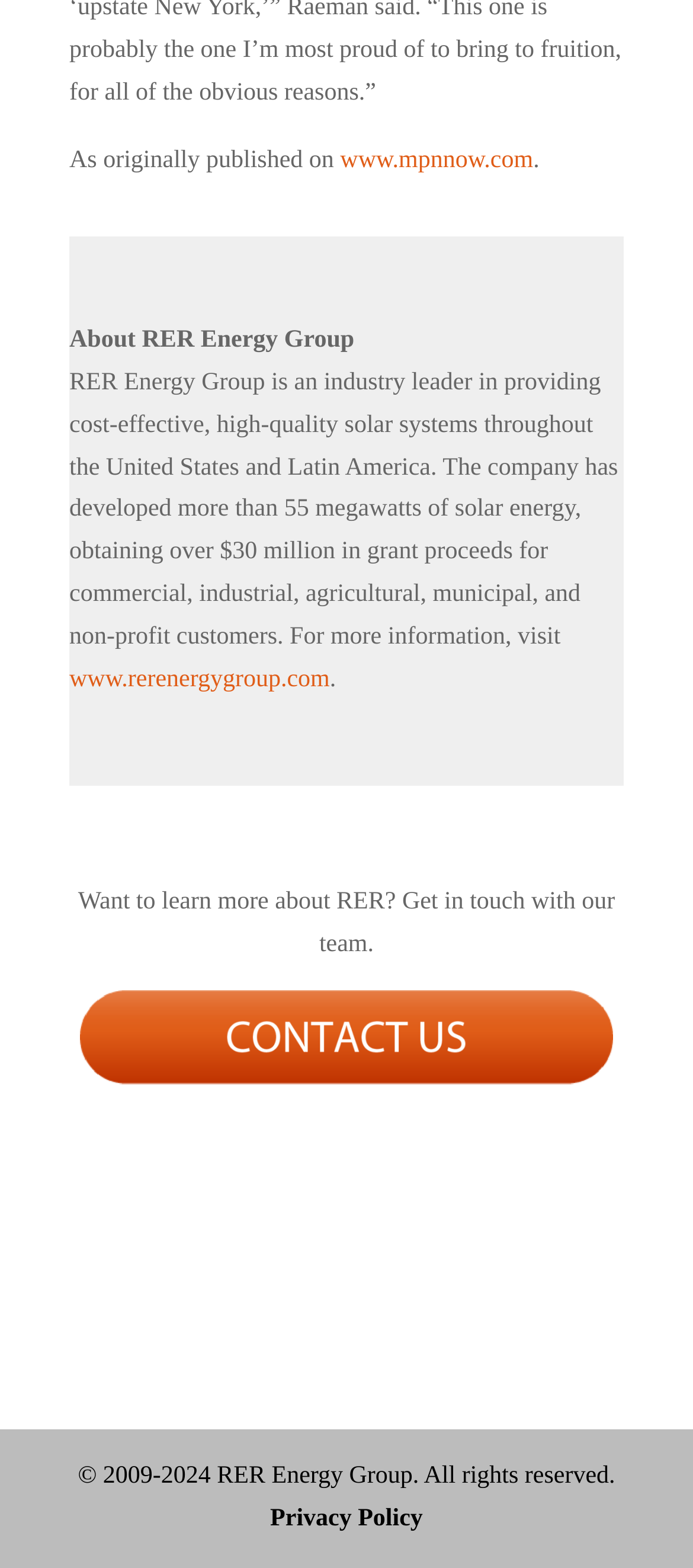Using the details from the image, please elaborate on the following question: How much grant proceeds has RER Energy Group obtained?

The webpage states that RER Energy Group has obtained over $30 million in grant proceeds for commercial, industrial, agricultural, municipal, and non-profit customers.